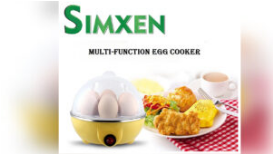Describe in detail everything you see in the image.

The image showcases the Simxen Multi-Function Electric Egg Cooker, designed for convenience and efficiency in preparing eggs. Featuring a sleek, modern design, the cooker is yellow with a transparent dome lid, revealing several eggs inside, indicating its capacity for multiple servings. Alongside the cooker, a beautifully arranged breakfast is displayed, including fluffy omelets and a cup of coffee, emphasizing the versatility of the appliance. The product is perfect for quick and automatic egg cooking, with an auto-off feature for safety. Ideal for families, this egg cooker streamlines meal preparation while ensuring delicious results.